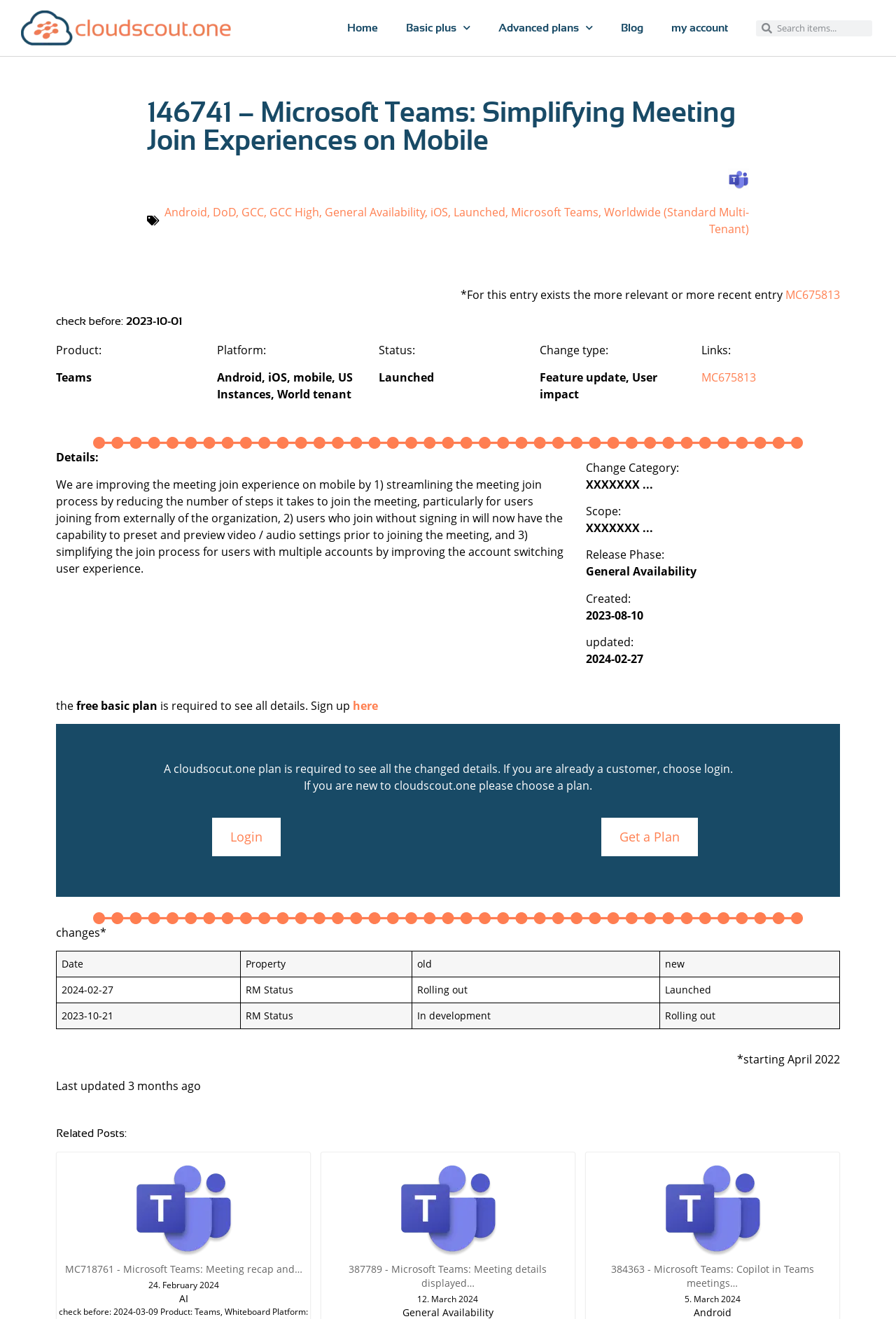Show the bounding box coordinates for the element that needs to be clicked to execute the following instruction: "Read the 'MEDICAL MALPRACTICE' page". Provide the coordinates in the form of four float numbers between 0 and 1, i.e., [left, top, right, bottom].

None